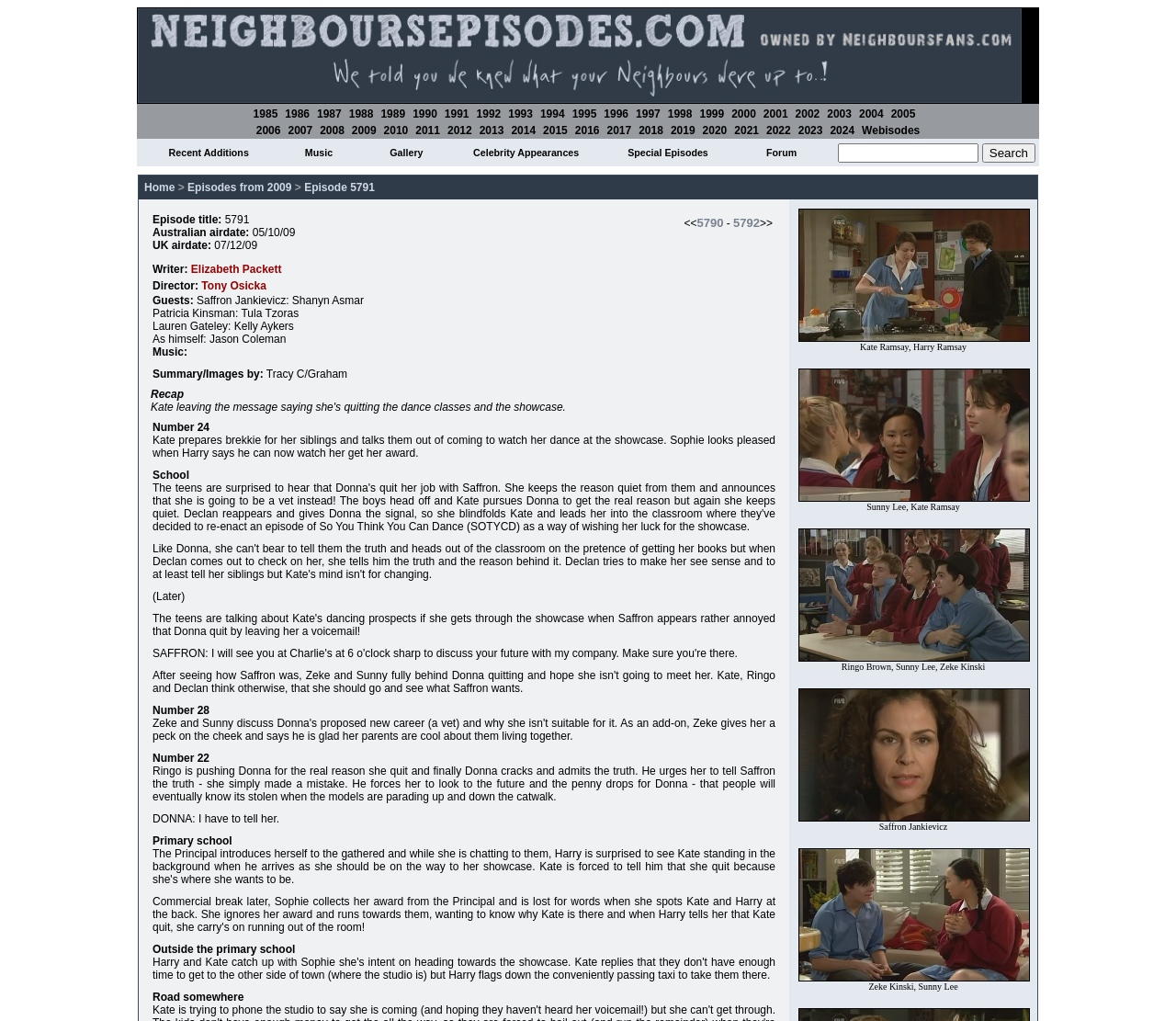How many layout table cells are there in the second table row? Based on the image, give a response in one word or a short phrase.

7